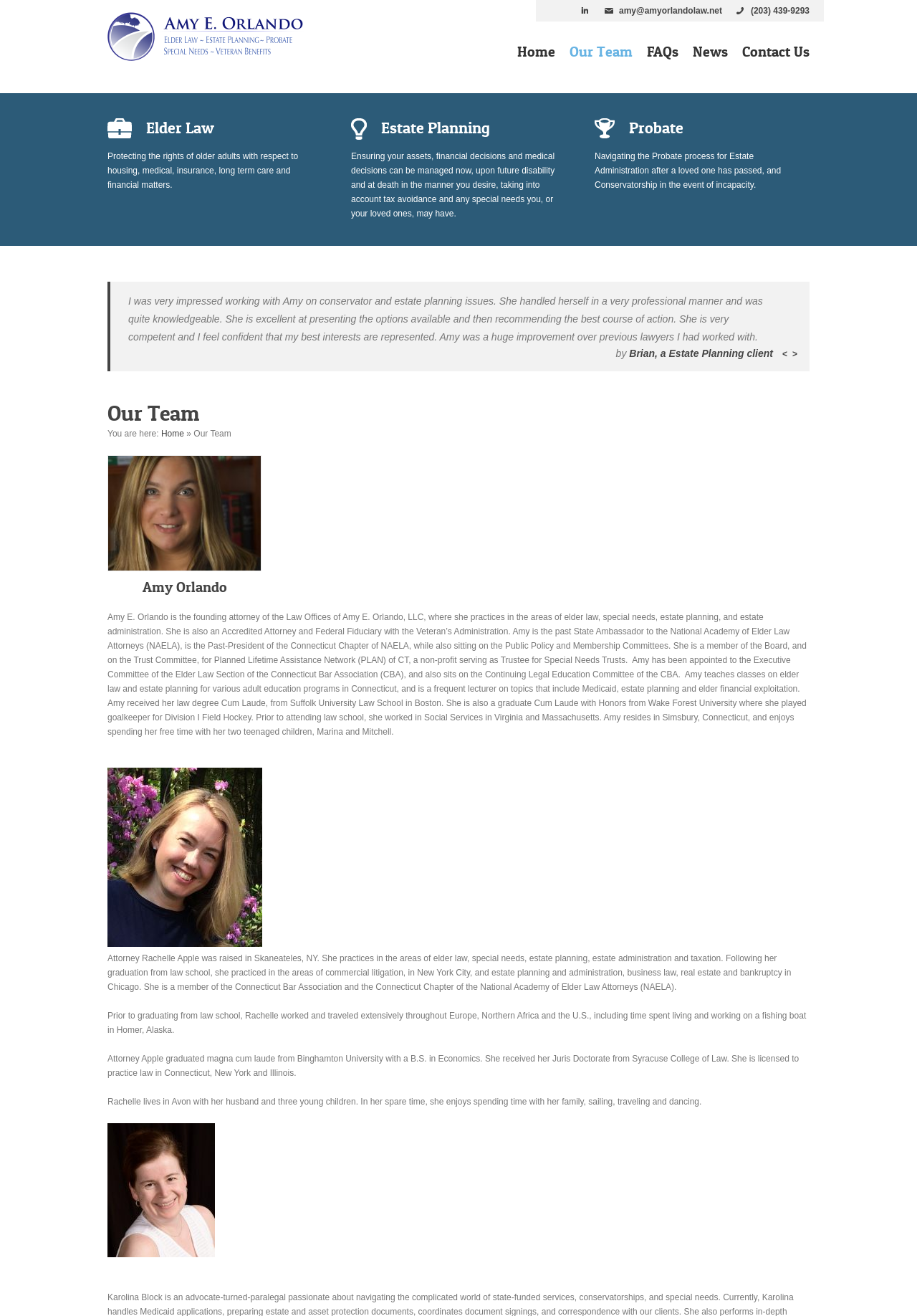Locate the bounding box coordinates of the segment that needs to be clicked to meet this instruction: "Click the Home link".

[0.564, 0.03, 0.605, 0.053]